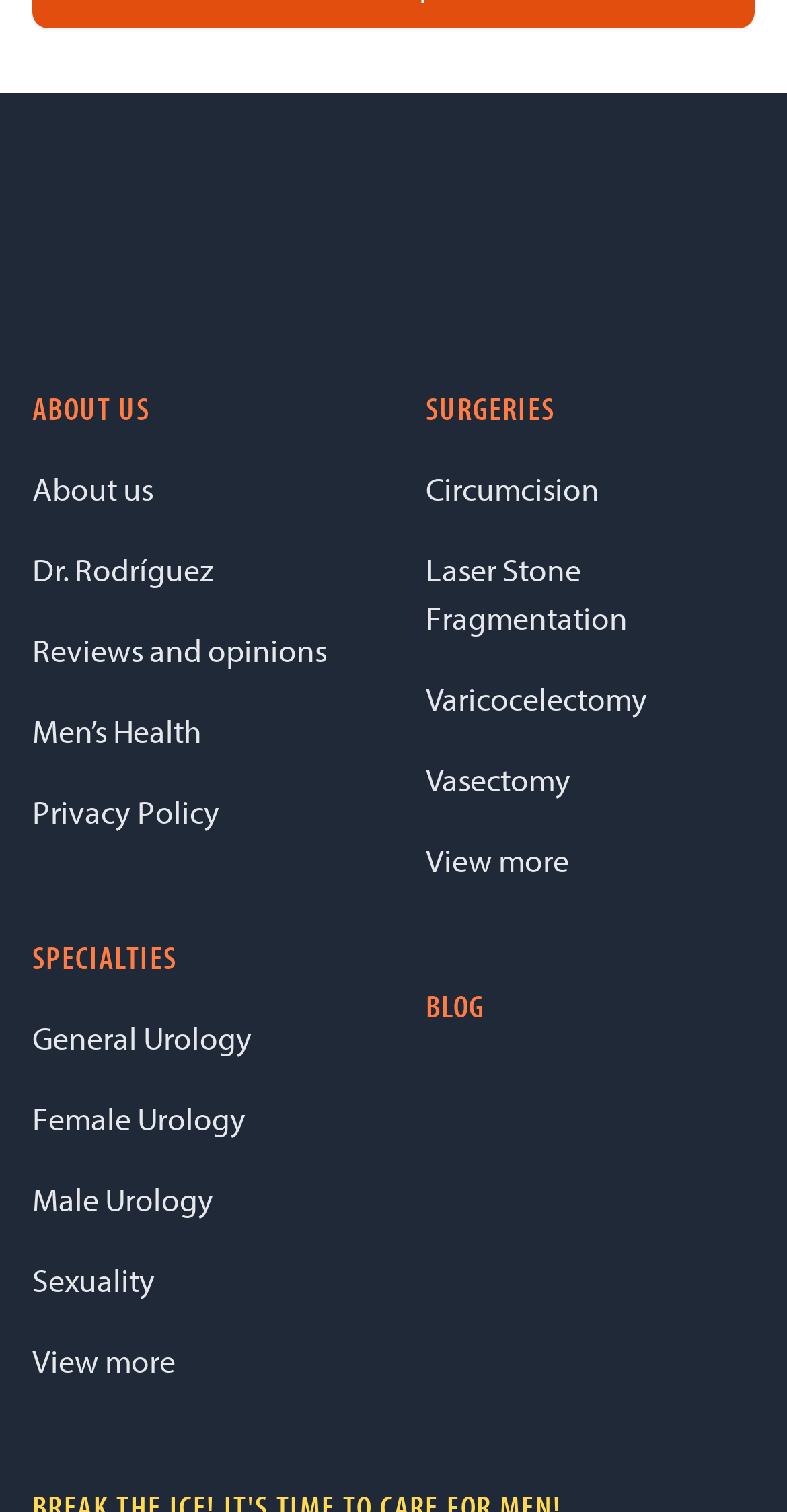How many links are there under the About Us section?
Look at the image and respond with a one-word or short phrase answer.

5